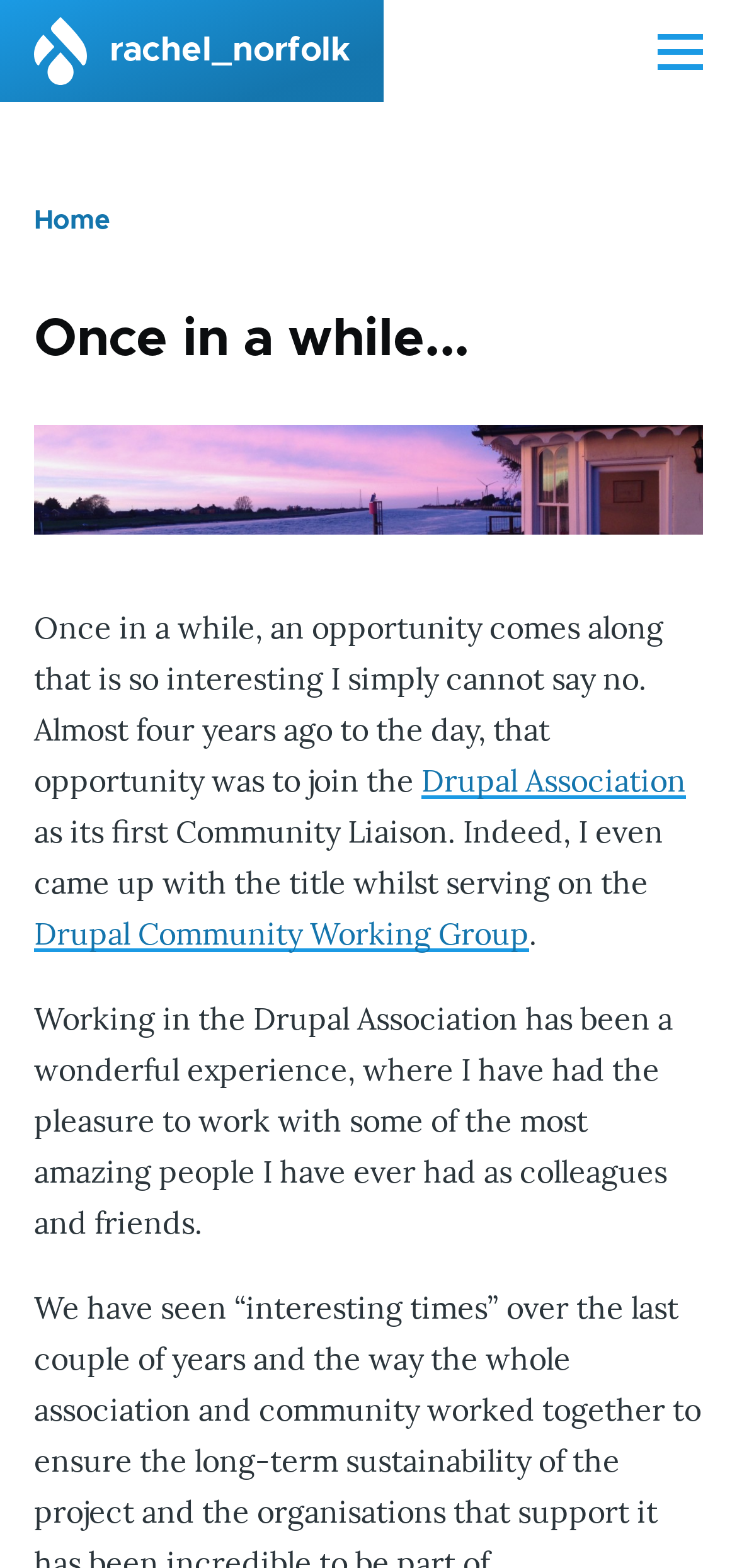Answer this question in one word or a short phrase: What is the name of the author's summer house location?

by the river